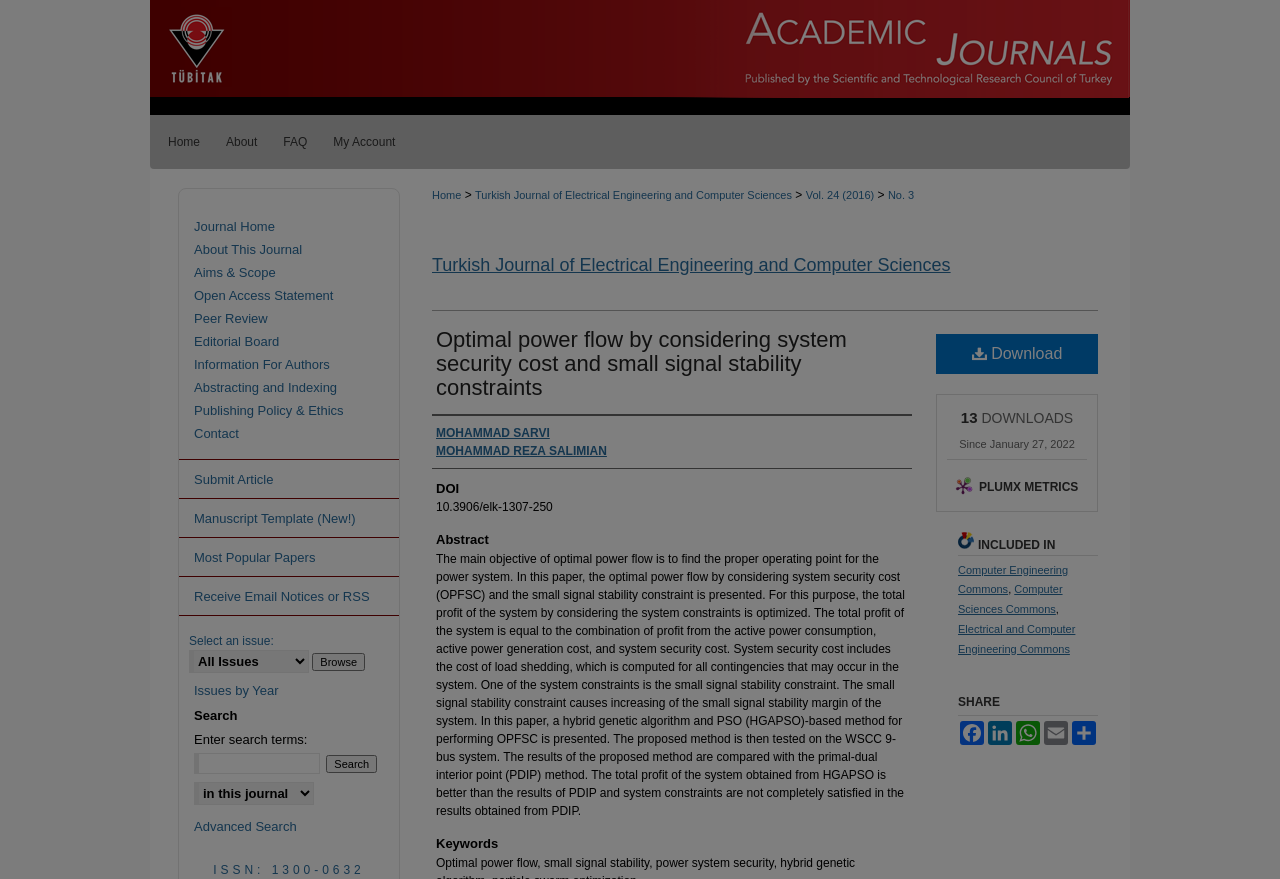What is the DOI of the paper?
Based on the screenshot, provide your answer in one word or phrase.

10.3906/elk-1307-250